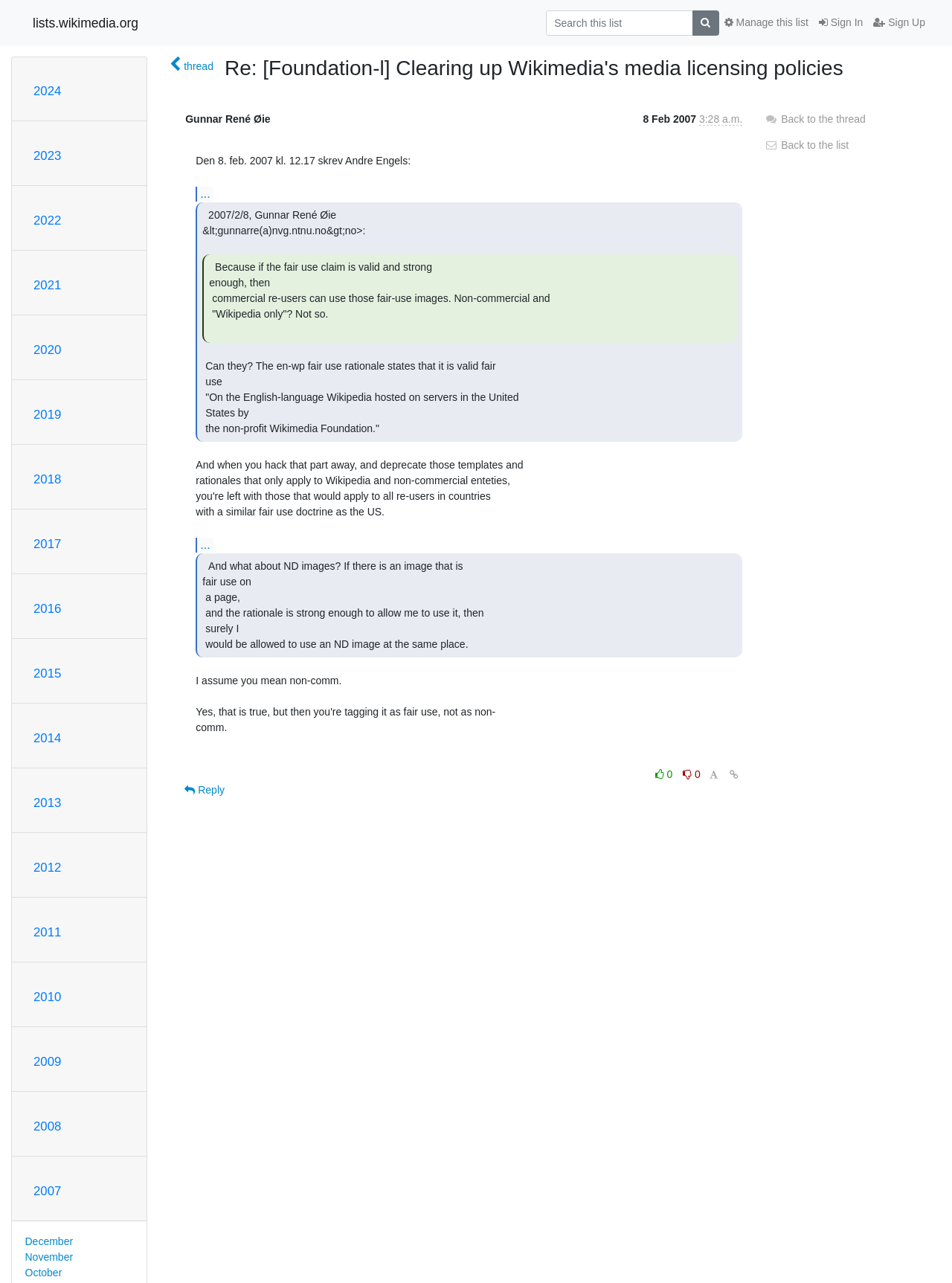Could you determine the bounding box coordinates of the clickable element to complete the instruction: "Reply"? Provide the coordinates as four float numbers between 0 and 1, i.e., [left, top, right, bottom].

[0.186, 0.605, 0.244, 0.626]